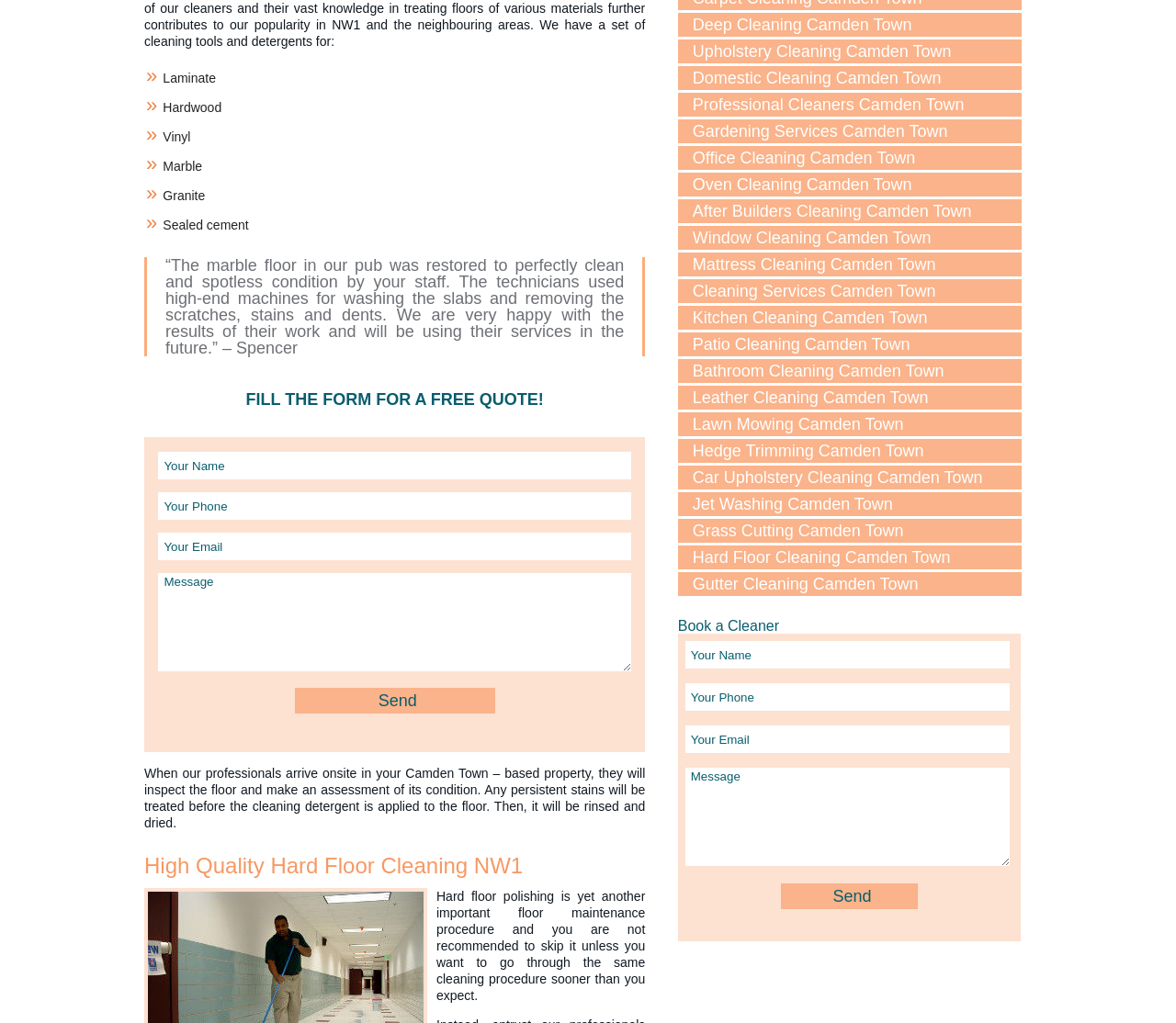How many contact forms are on the webpage?
Based on the image, provide a one-word or brief-phrase response.

2